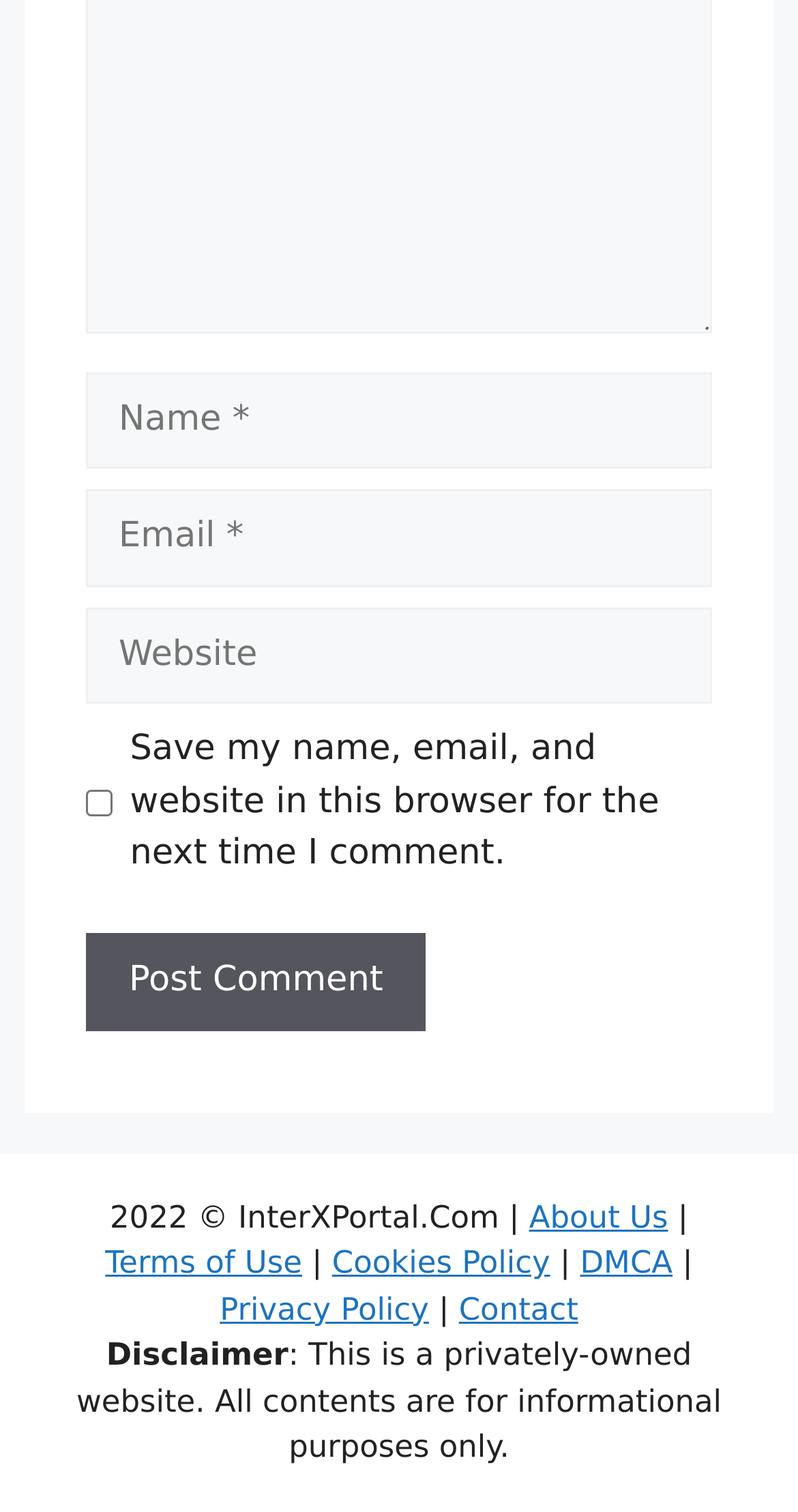What is the copyright year mentioned at the bottom of the page?
Look at the image and answer with only one word or phrase.

2022